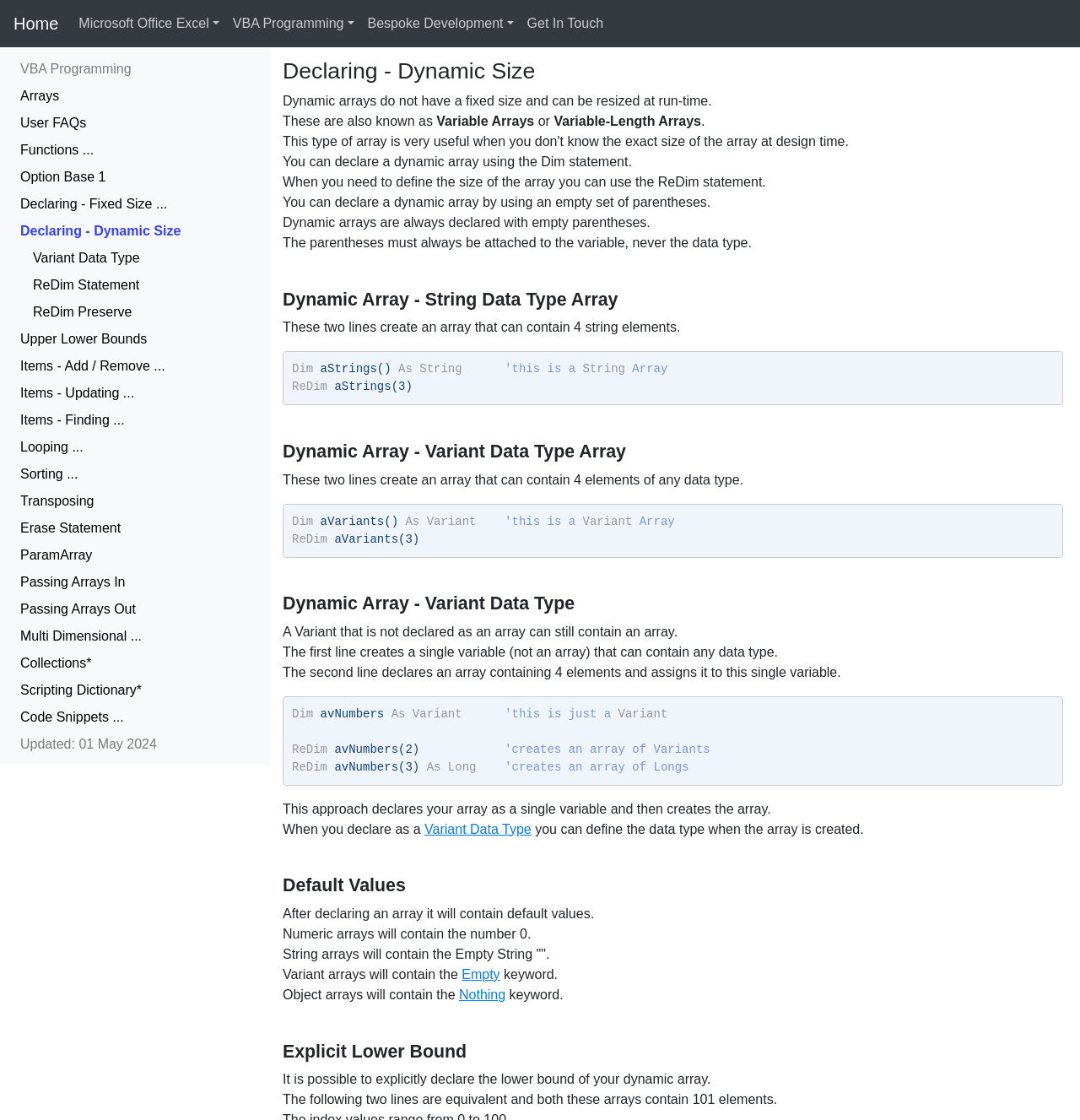What is the difference between a dynamic array and a fixed-size array?
Refer to the screenshot and deliver a thorough answer to the question presented.

Based on the webpage content, I understand that dynamic arrays do not have a fixed size and can be resized at run-time, whereas fixed-size arrays have a fixed size that cannot be changed.